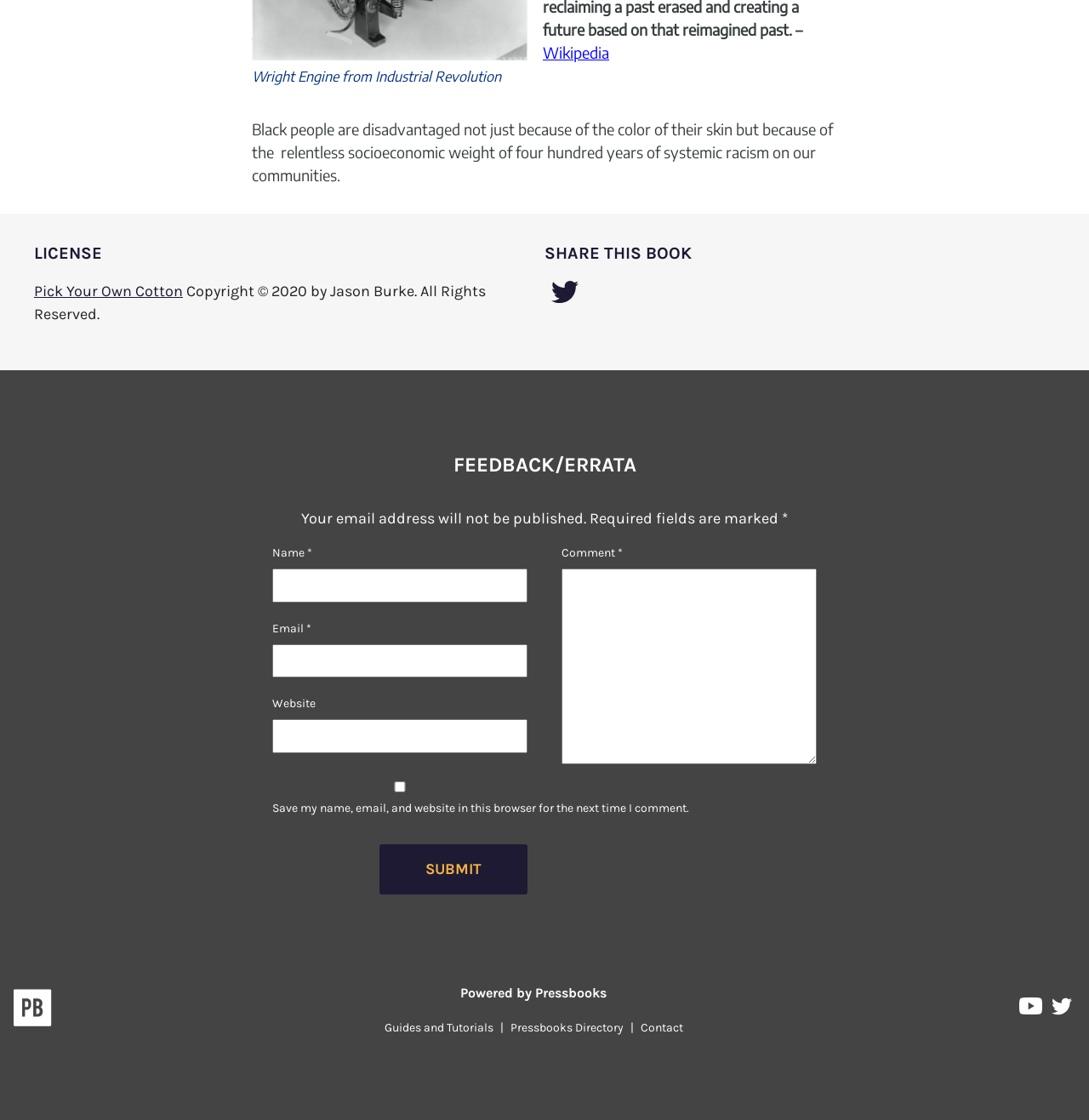Kindly respond to the following question with a single word or a brief phrase: 
What is the website powered by?

Pressbooks